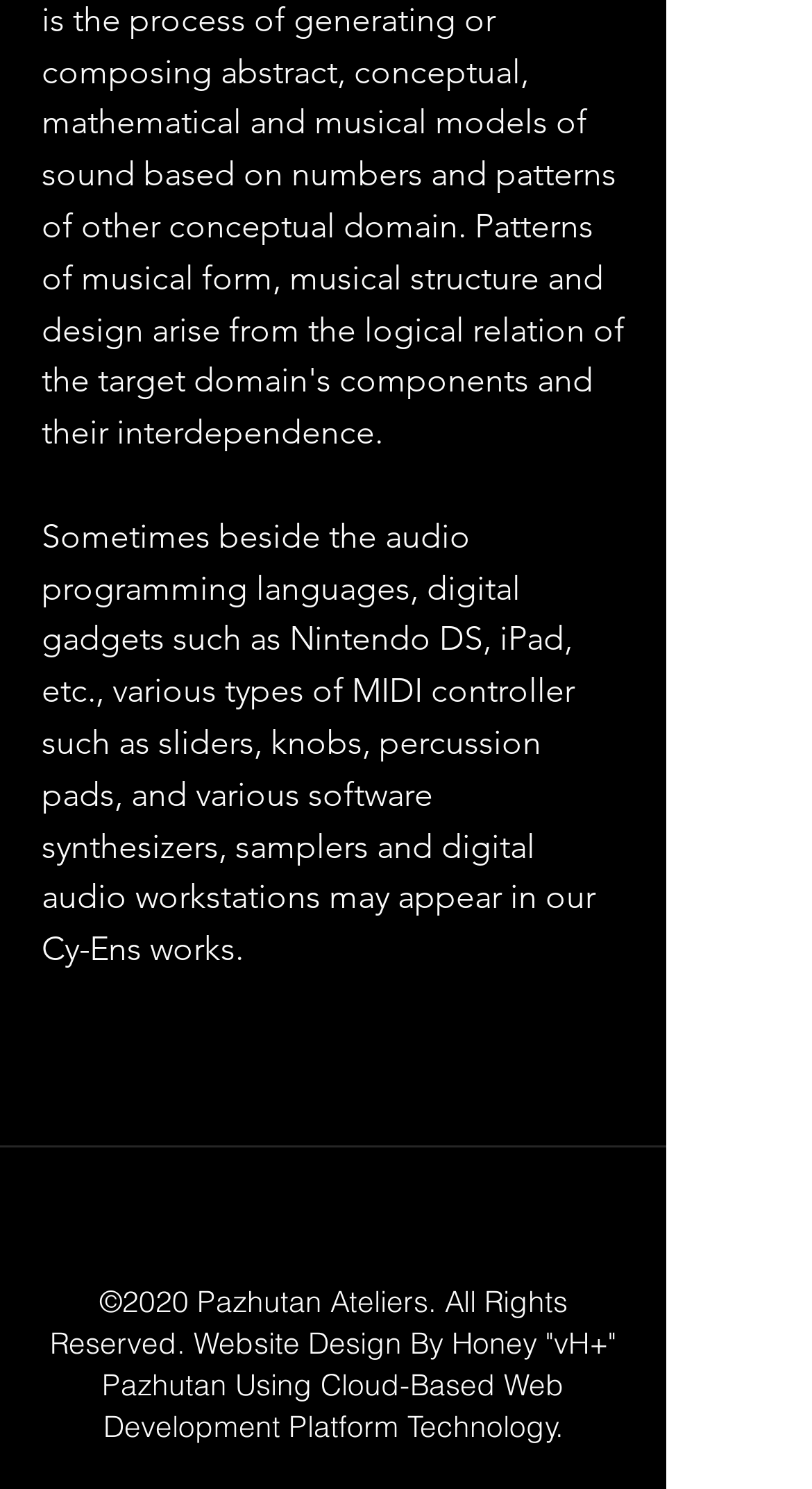How many social media links are there?
Please provide a detailed and comprehensive answer to the question.

The webpage has a social bar with three links, namely generic-social-link, instagram, and facebook.